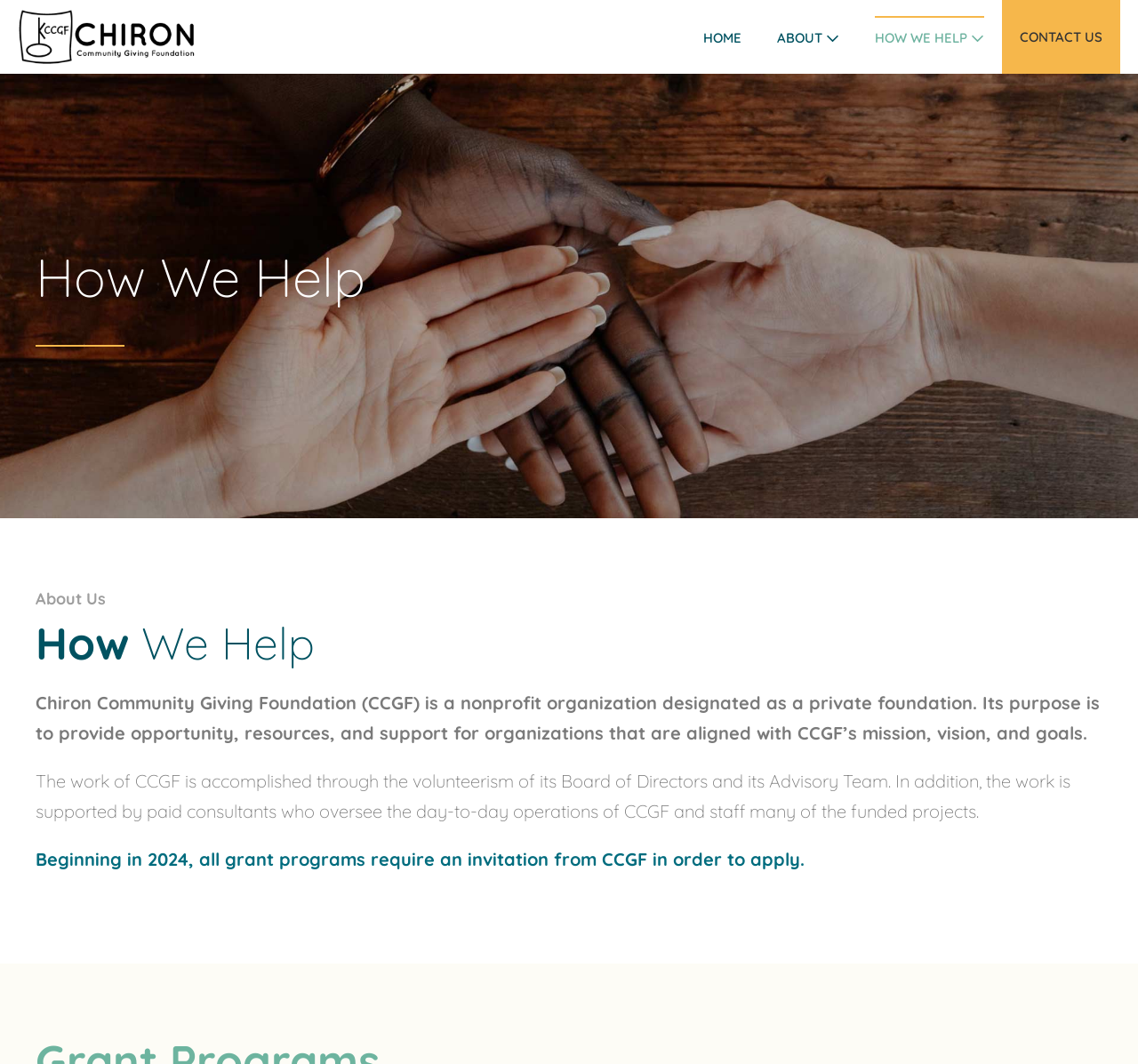What is the navigation menu item after 'HOME'?
Please provide a single word or phrase in response based on the screenshot.

ABOUT